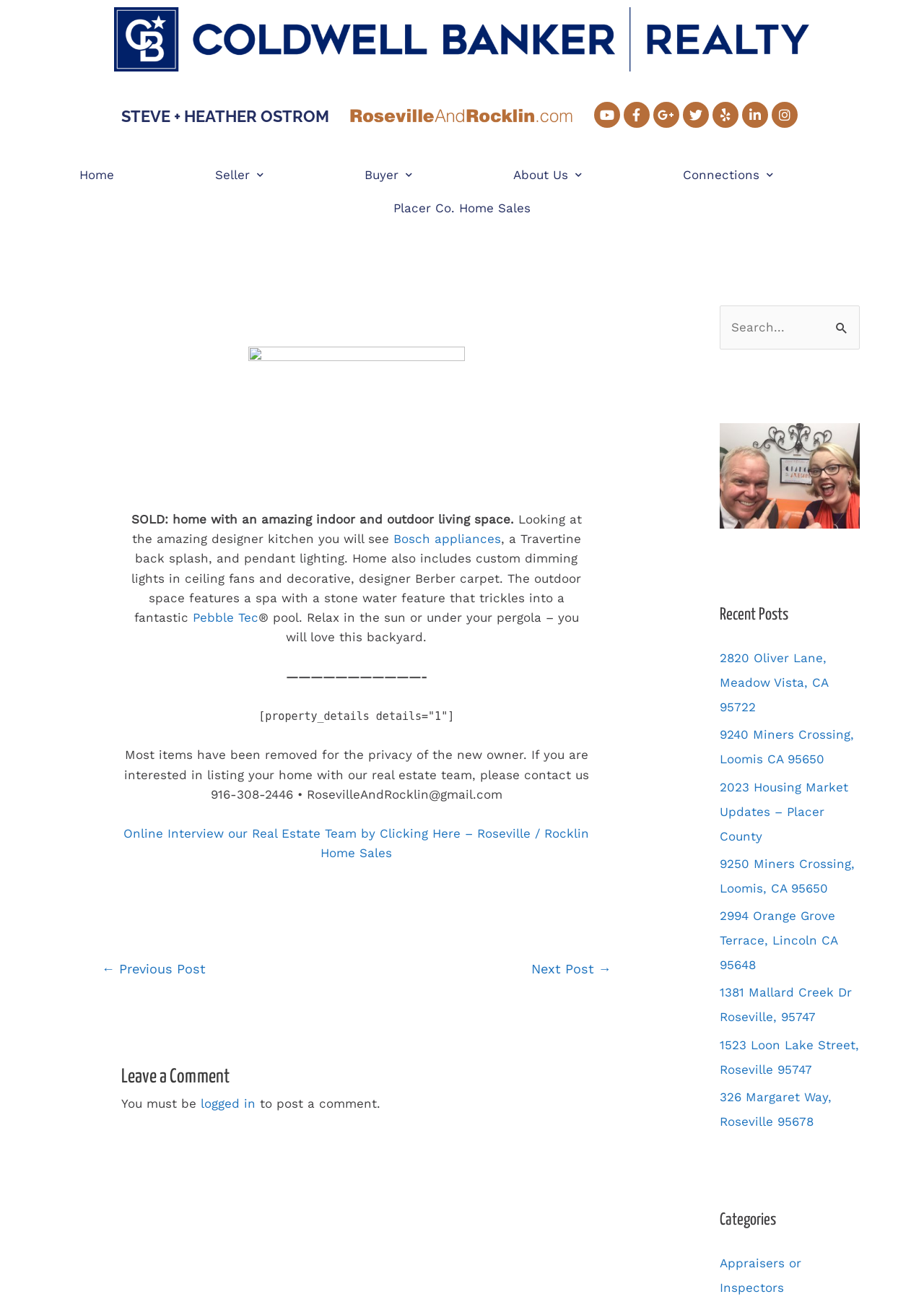Using the elements shown in the image, answer the question comprehensively: What is the type of pool mentioned in the webpage?

In the webpage, the type of pool mentioned is Pebble Tec, which is a brand of pool finish. This information is obtained from the link 'Pebble Tec' in the article section of the webpage.